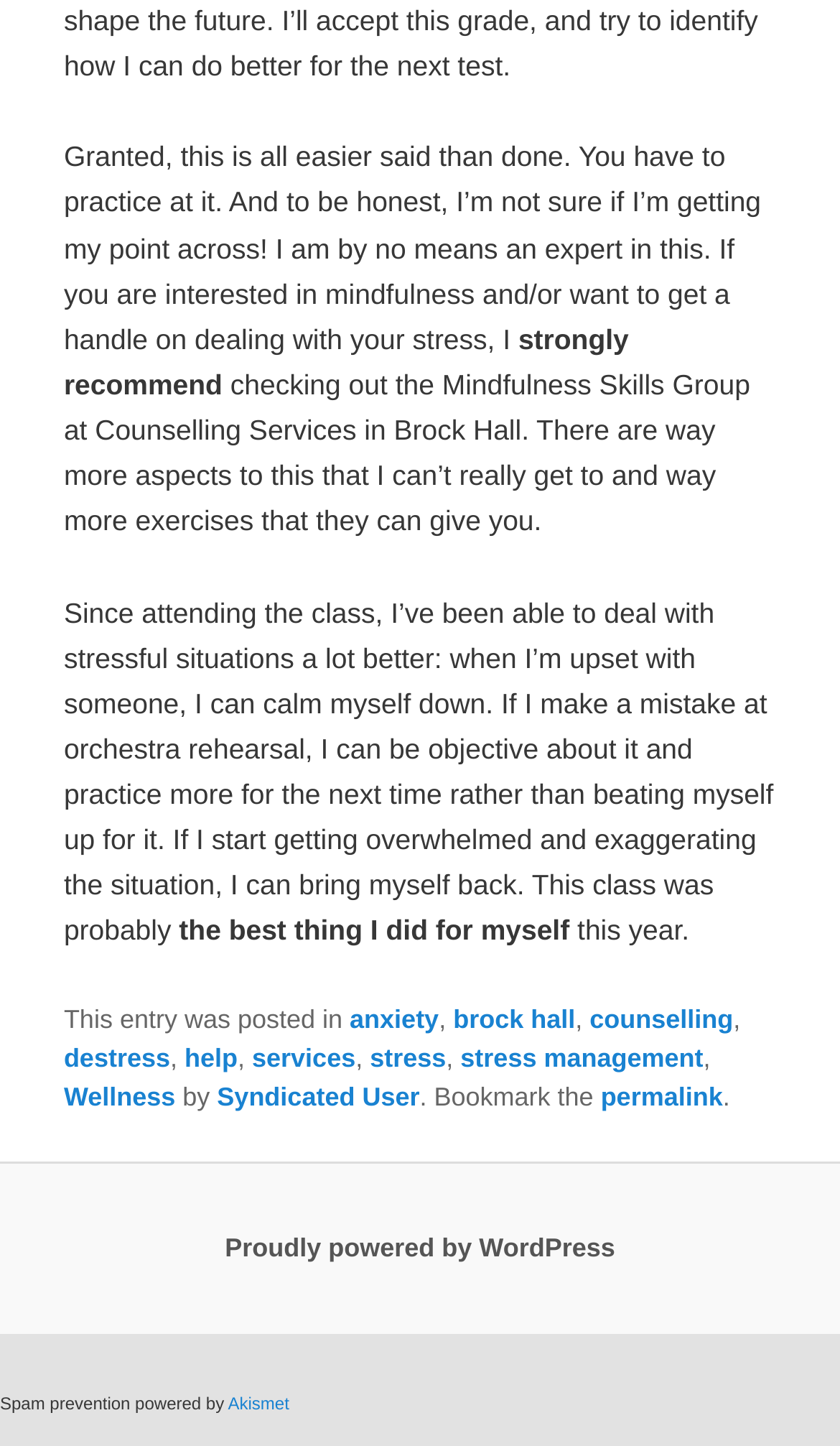Please locate the bounding box coordinates of the element that should be clicked to complete the given instruction: "Visit the Counselling Services in Brock Hall".

[0.539, 0.694, 0.685, 0.715]